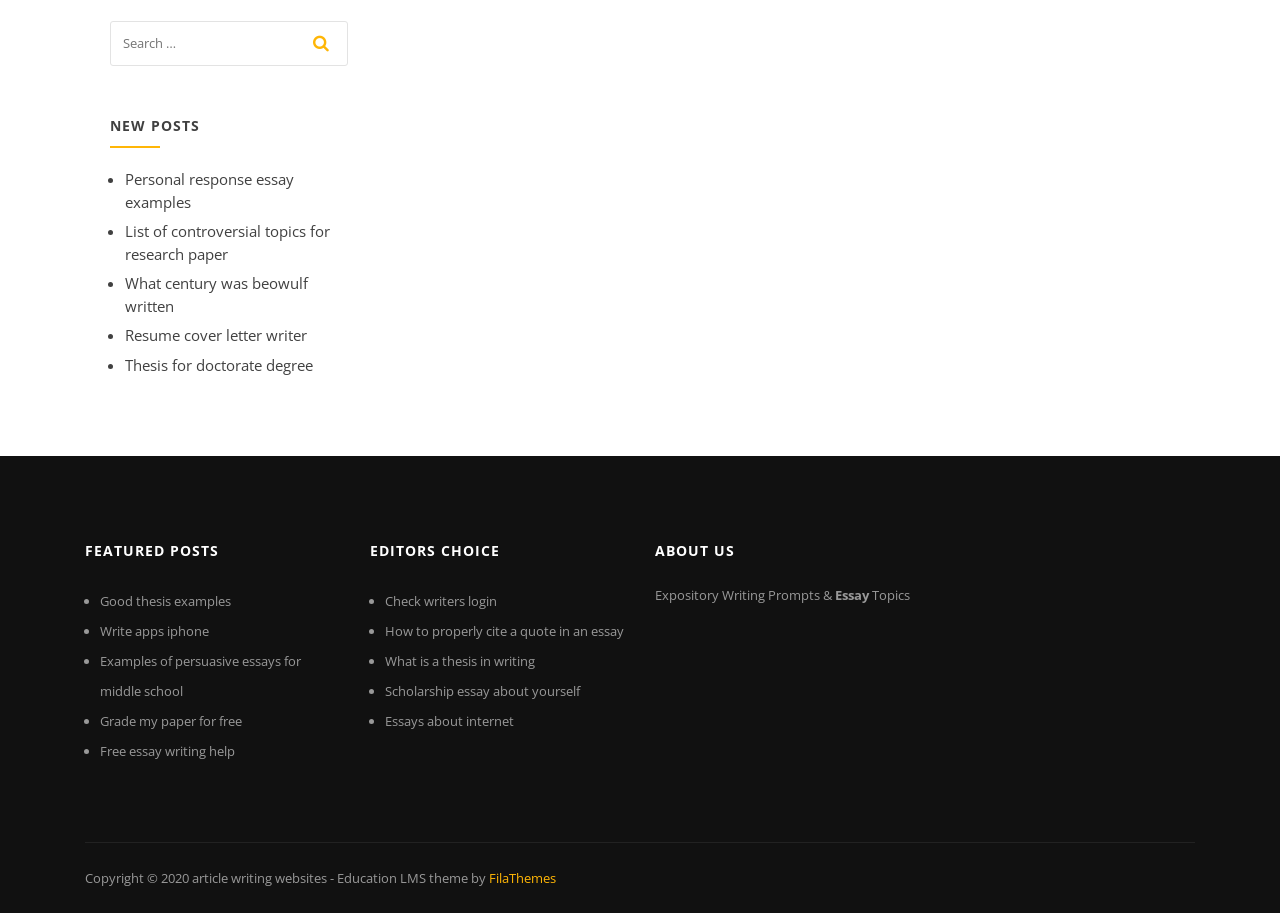Determine the bounding box coordinates of the element's region needed to click to follow the instruction: "view personal response essay examples". Provide these coordinates as four float numbers between 0 and 1, formatted as [left, top, right, bottom].

[0.098, 0.185, 0.23, 0.232]